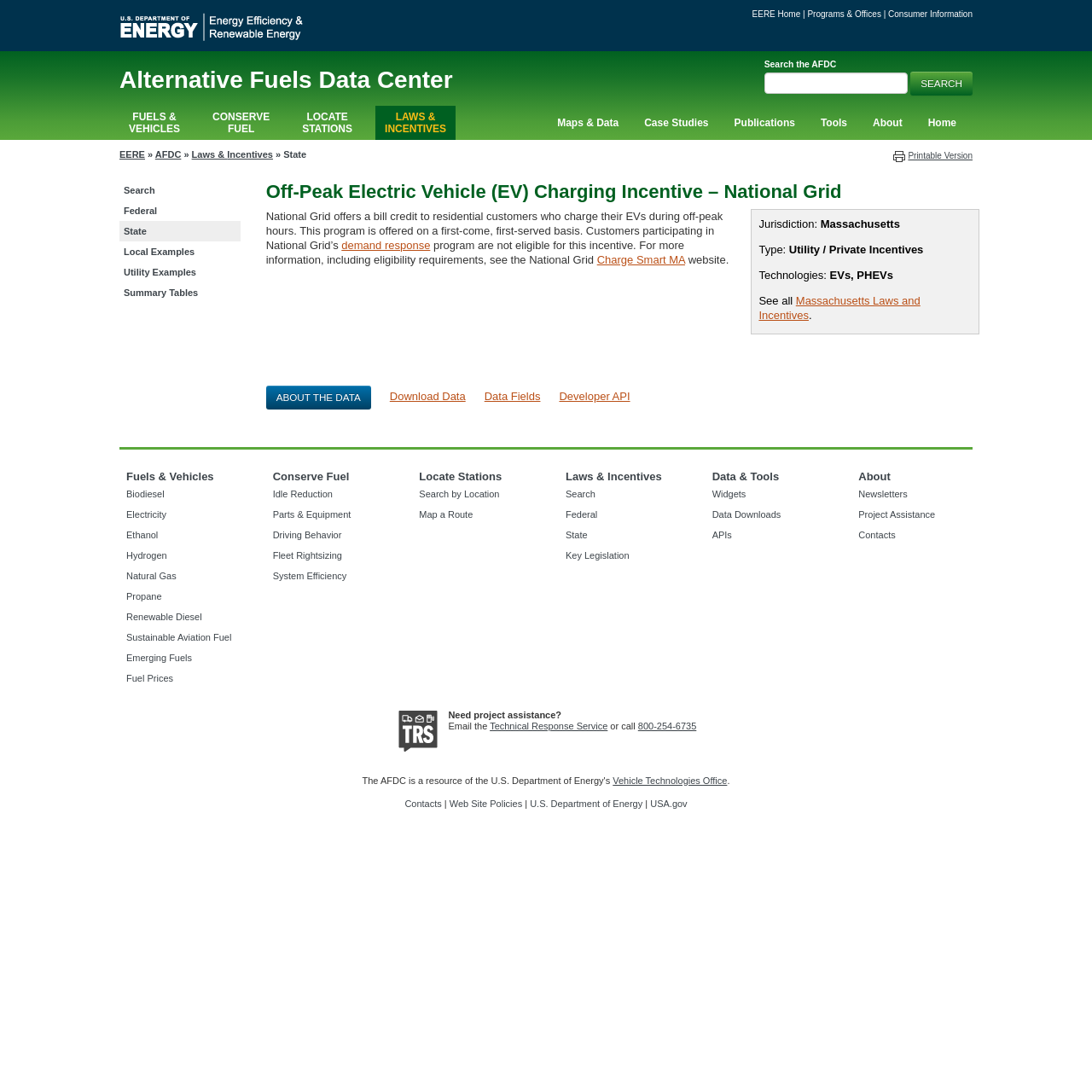Please identify the bounding box coordinates of the element I need to click to follow this instruction: "Click on FUELS & VEHICLES".

[0.109, 0.097, 0.173, 0.128]